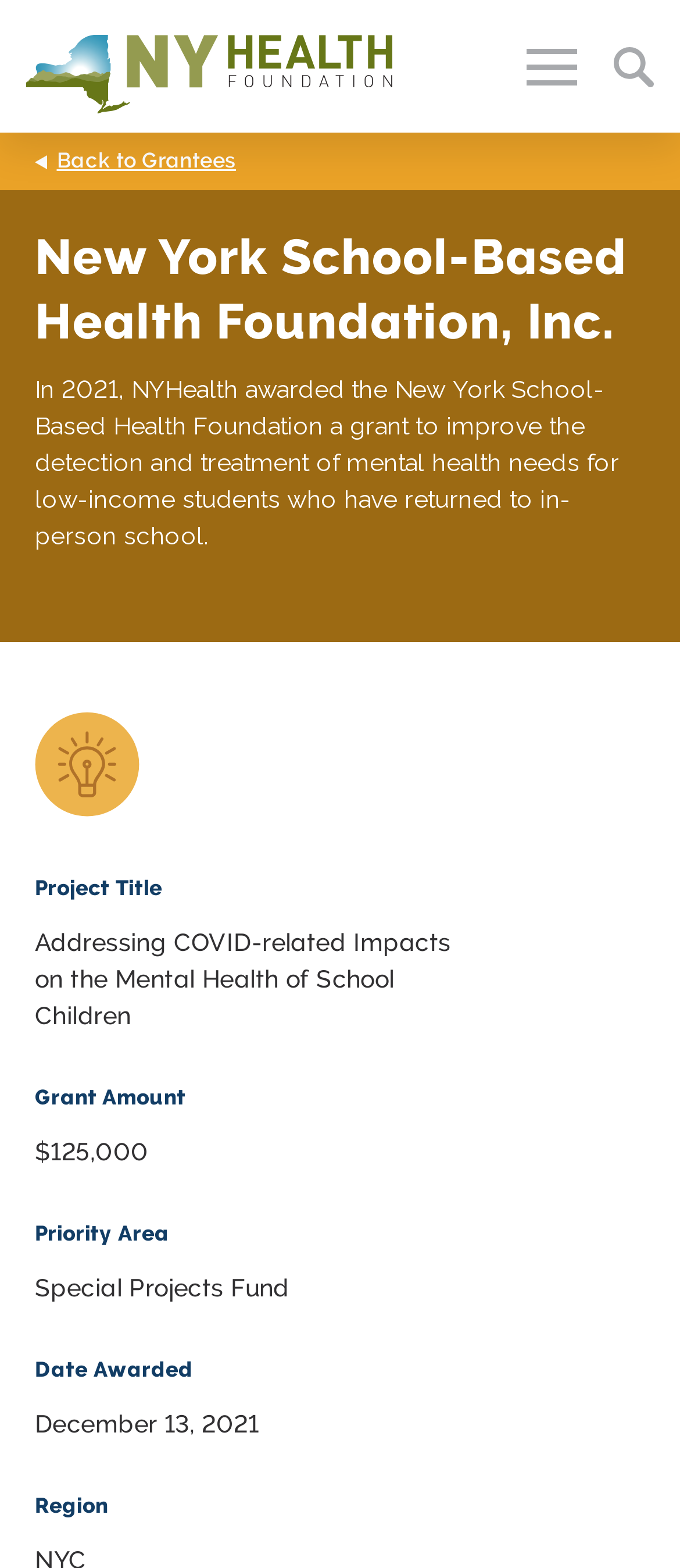When was the grant awarded?
Based on the visual content, answer with a single word or a brief phrase.

December 13, 2021